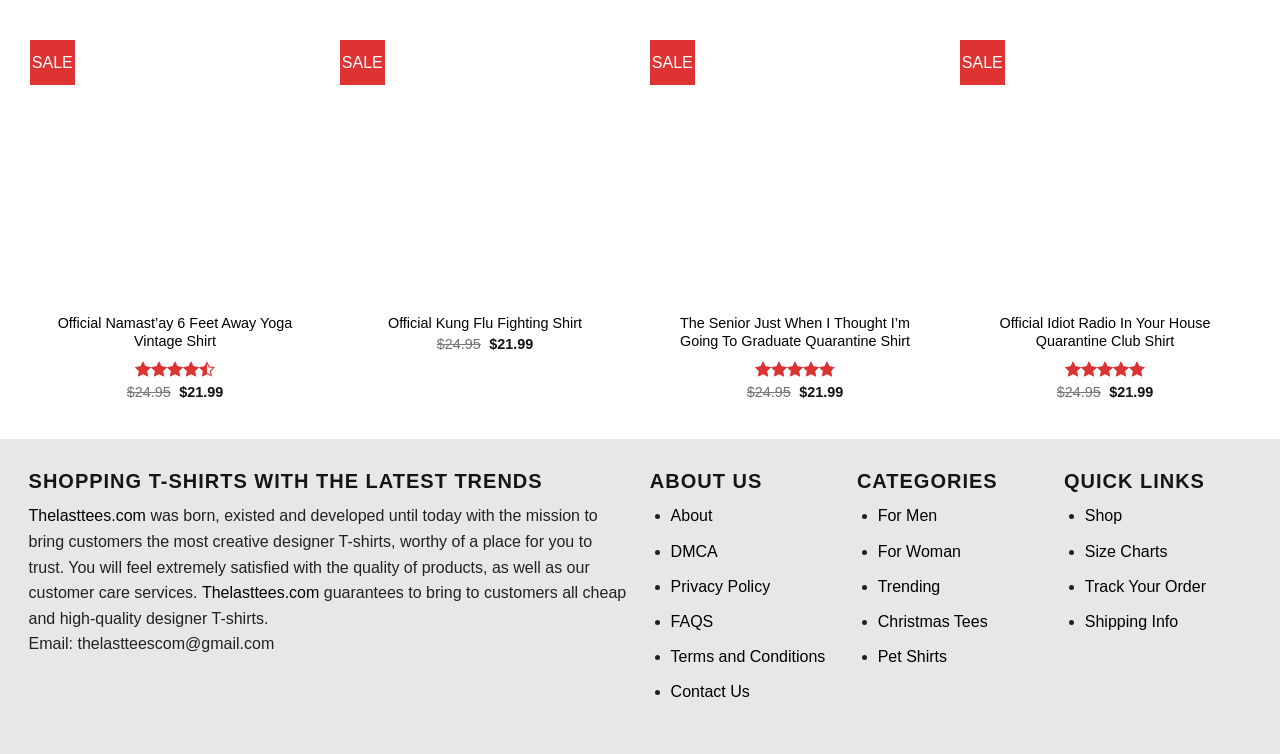Identify the bounding box coordinates necessary to click and complete the given instruction: "Check the price of the 'Official Kung Flu Fighting Shirt'".

[0.382, 0.445, 0.417, 0.466]